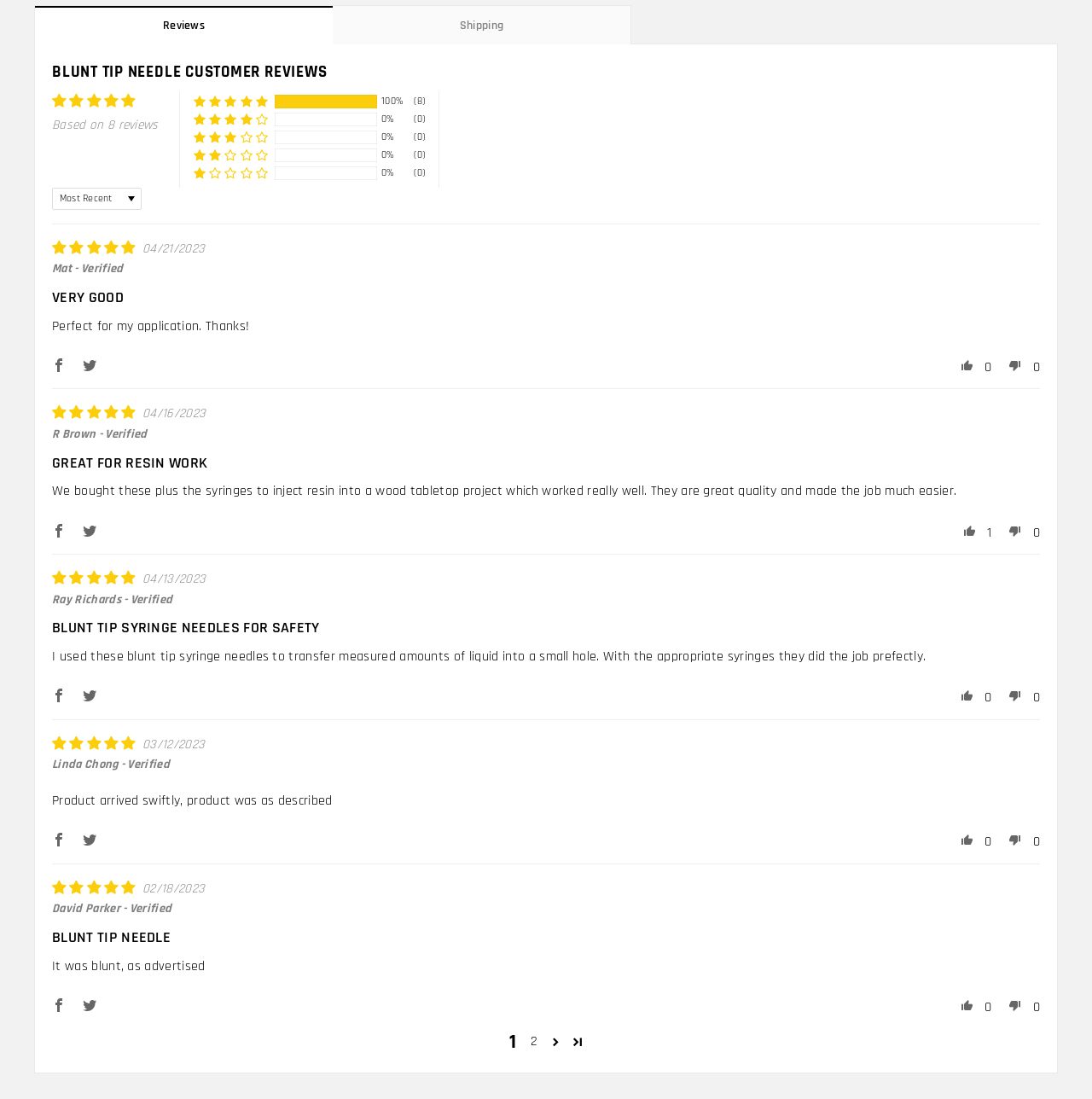What is the average rating of the product? Examine the screenshot and reply using just one word or a brief phrase.

5.00 stars